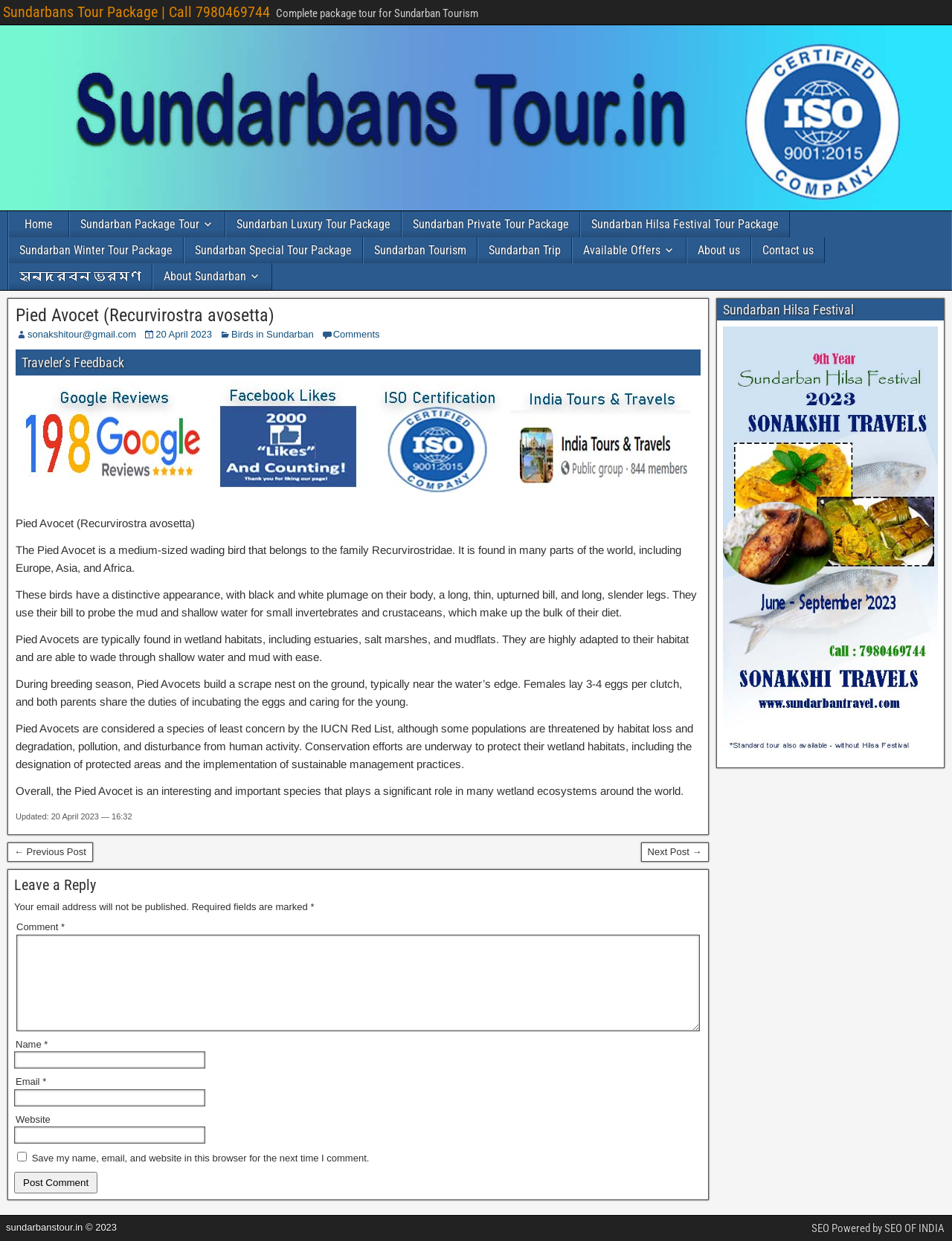What is the name of the festival mentioned in the sidebar?
Offer a detailed and full explanation in response to the question.

The sidebar contains a heading 'Sundarban Hilsa Festival' and a link to a webpage about the festival. This suggests that the festival is a significant event related to Sundarban tourism.